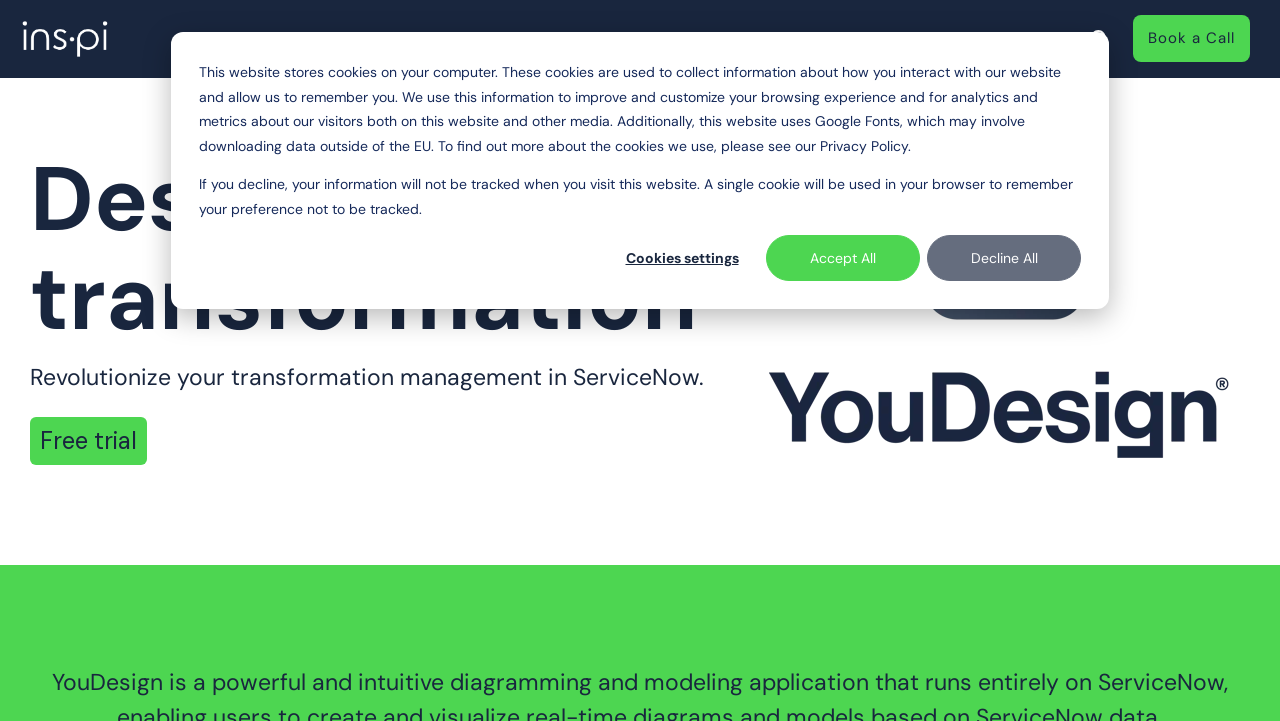Provide a thorough description of the webpage you see.

The webpage is designed to promote YouDesign, a platform that enables enterprises to undergo transformative changes while remaining fully rooted in ServiceNow. The page is divided into several sections, each highlighting a specific aspect of YouDesign.

At the top, there is a cookie banner that informs users about the website's cookie policy and provides options to accept or decline cookies. Below the banner, there is a navigation menu that allows users to access the main content of the page.

The main content is organized into four sections, each featuring a different product or service offered by YouDesign. The first section is dedicated to YouDesign itself, with a logo, a brief description, and a "Learn more" button. The second section promotes FREELUCY, a visual relationship editor that extends ServiceNow capabilities. The third section showcases Designer, a tool that enables end-to-end Design-Driven Transformation. The fourth section highlights the professional services offered by ins-pi, including consulting, enablement, and training.

Each section features a heading, a brief description, and a navigation menu that provides access to more information about the product or service. There are also several images and icons scattered throughout the page, including logos, diagrams, and buttons.

At the bottom of the page, there are additional resources, including links to latest events, education, and solution use cases. Overall, the page is designed to provide a comprehensive overview of YouDesign and its capabilities, while also promoting the professional services offered by ins-pi.